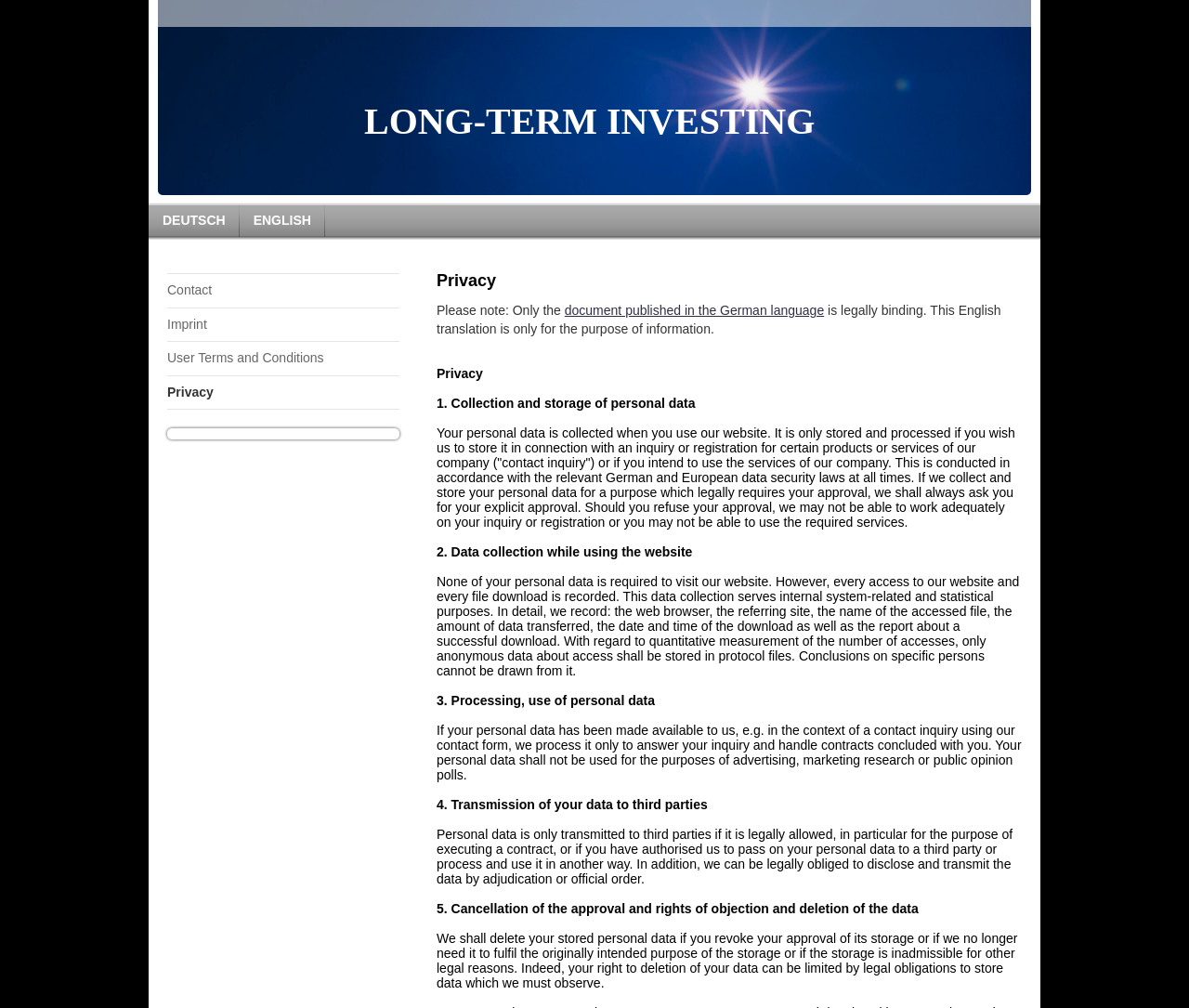Using floating point numbers between 0 and 1, provide the bounding box coordinates in the format (top-left x, top-left y, bottom-right x, bottom-right y). Locate the UI element described here: User Terms and Conditions

[0.141, 0.338, 0.336, 0.373]